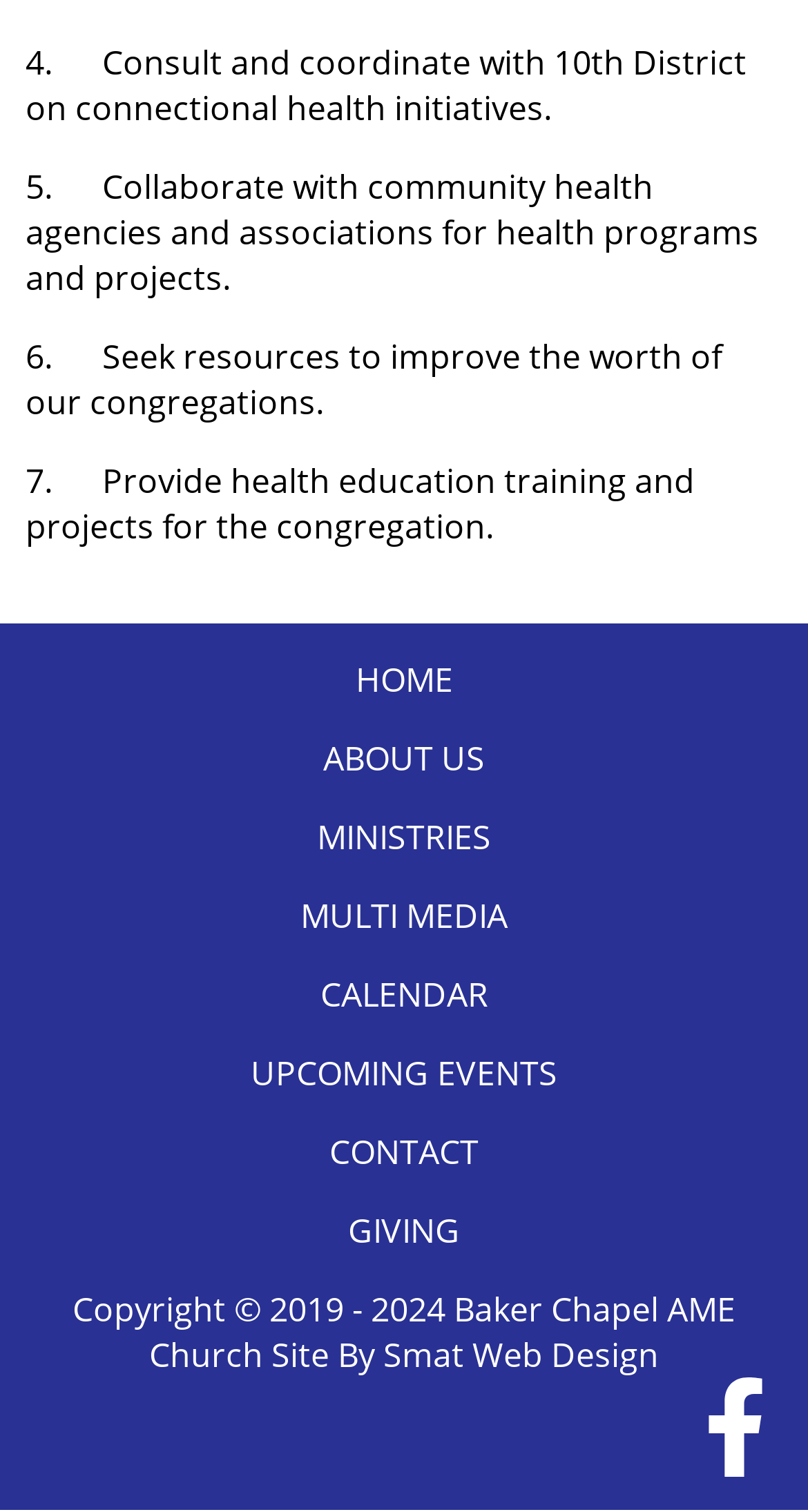Kindly determine the bounding box coordinates for the clickable area to achieve the given instruction: "go to home page".

[0.44, 0.434, 0.56, 0.464]